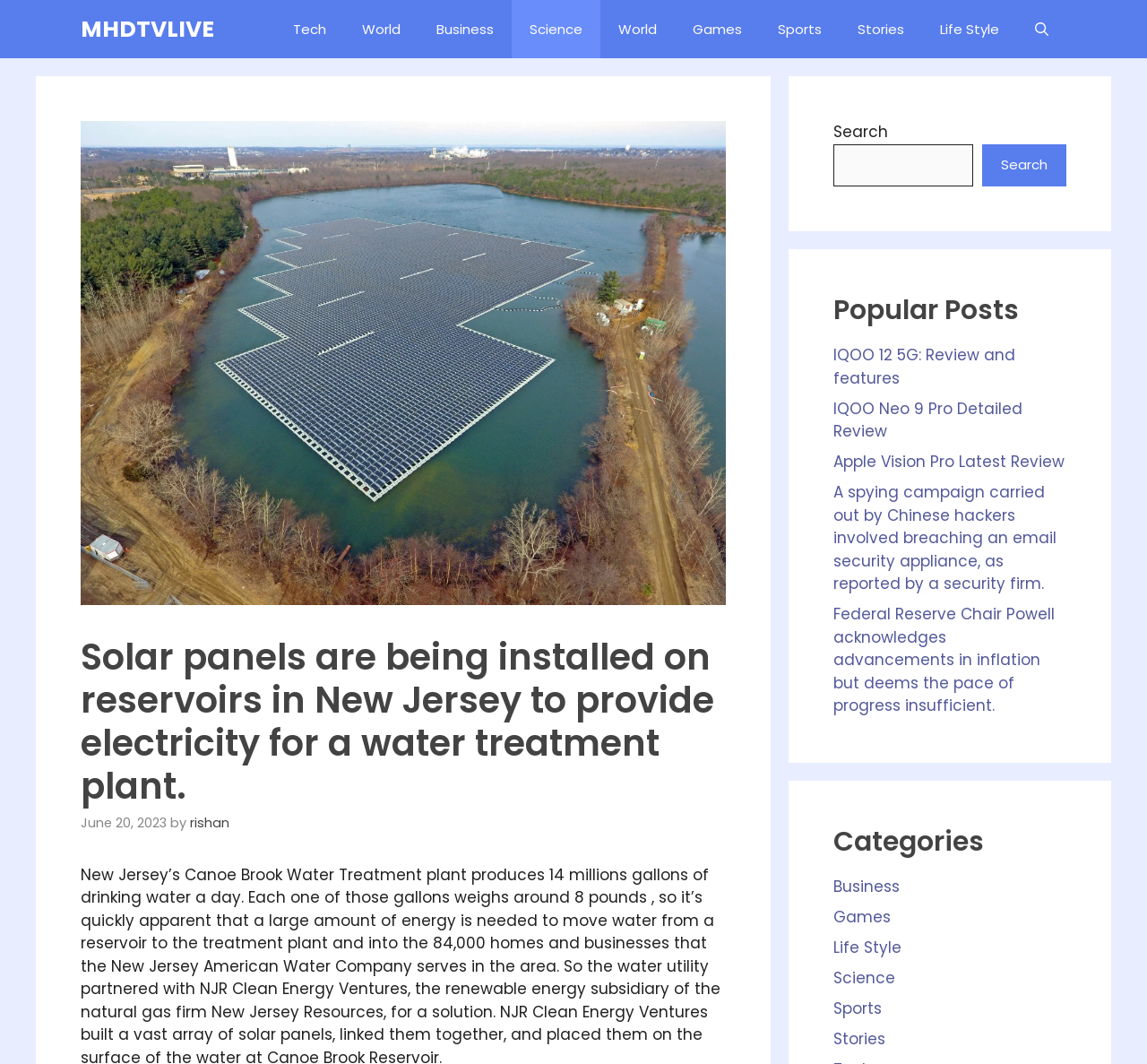Highlight the bounding box of the UI element that corresponds to this description: "Stories".

[0.727, 0.966, 0.772, 0.986]